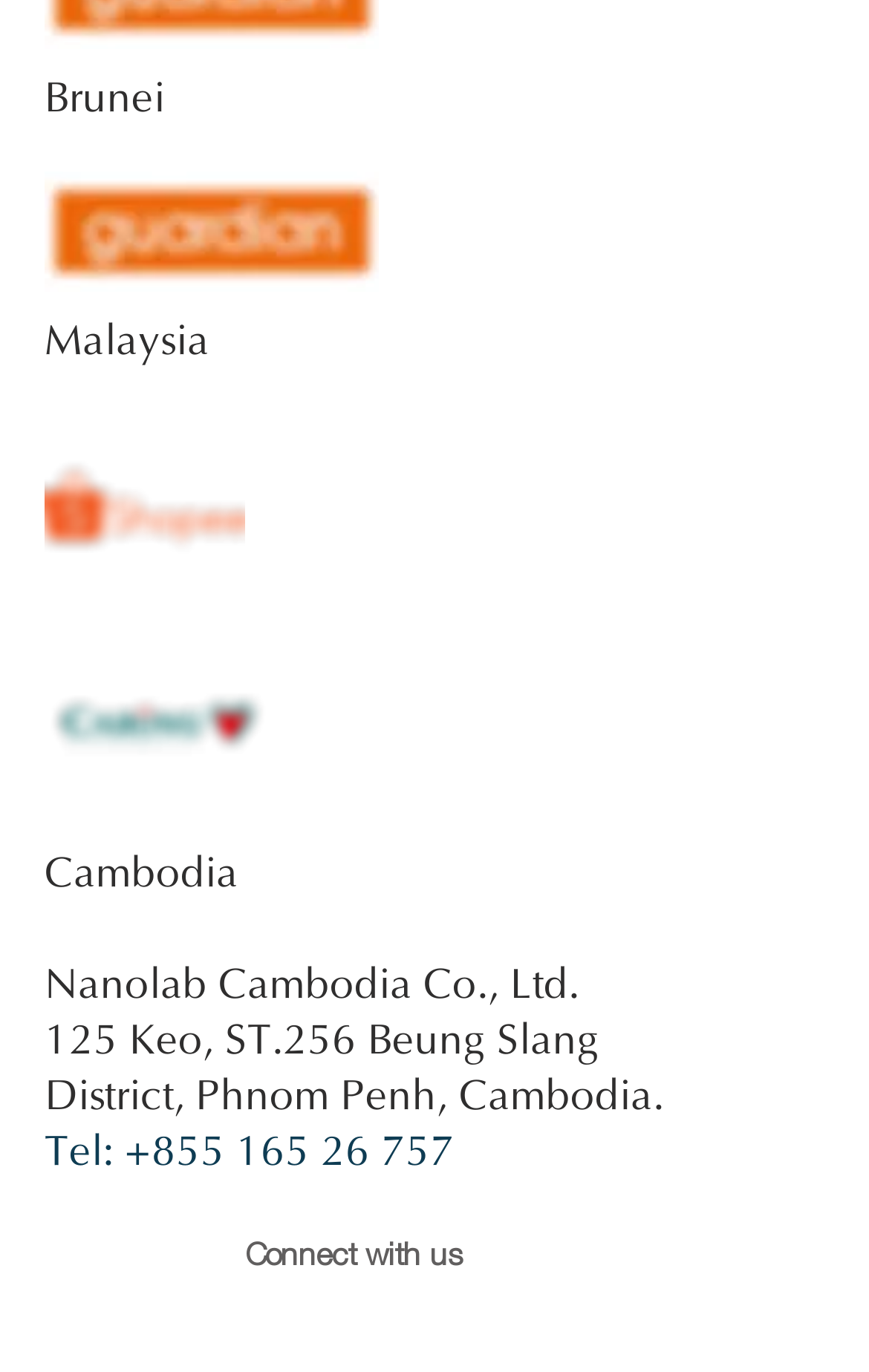Refer to the element description +855 165 26 757 and identify the corresponding bounding box in the screenshot. Format the coordinates as (top-left x, top-left y, bottom-right x, bottom-right y) with values in the range of 0 to 1.

[0.144, 0.823, 0.523, 0.857]